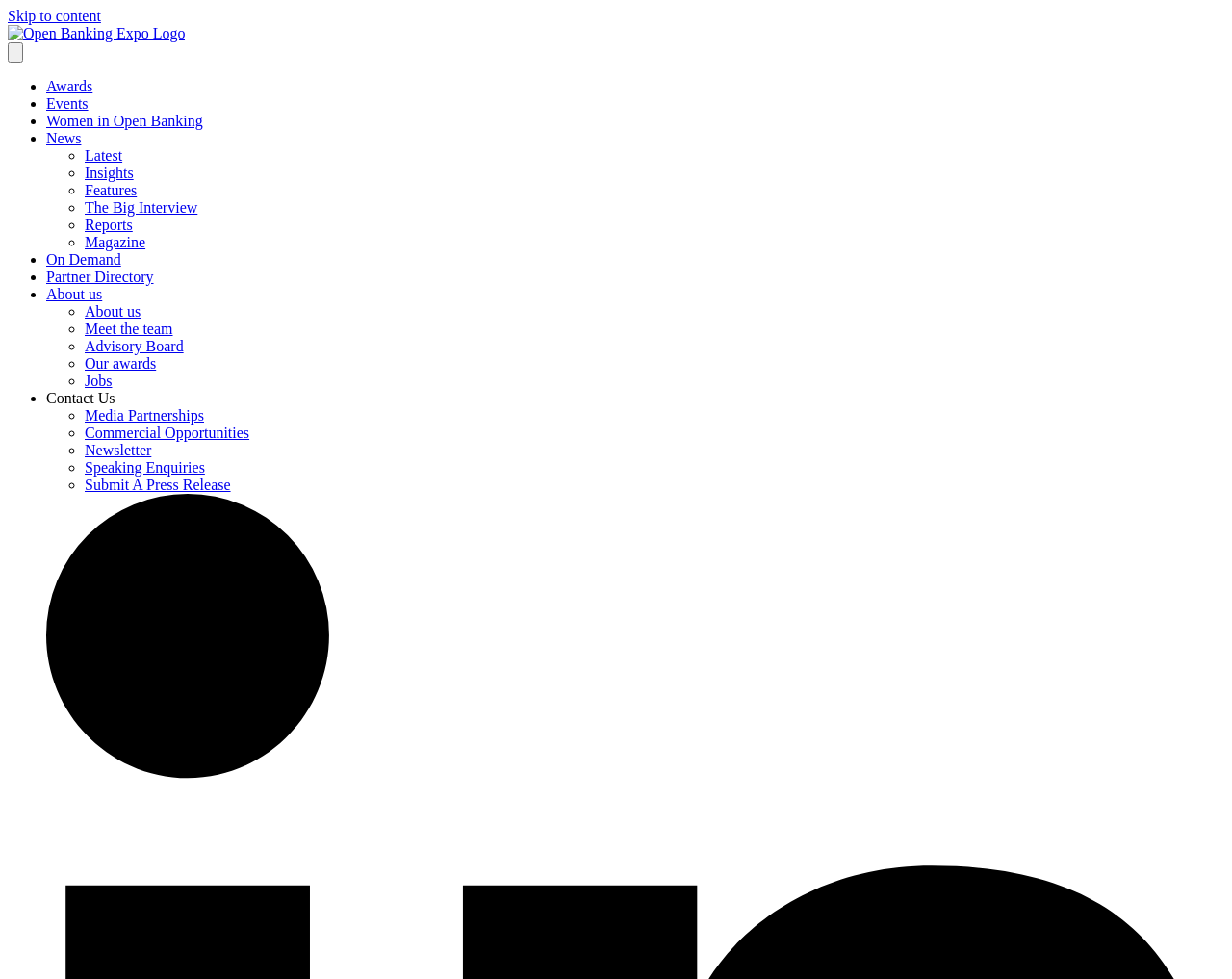Could you specify the bounding box coordinates for the clickable section to complete the following instruction: "Click on Submit A Press Release"?

[0.069, 0.487, 0.187, 0.503]